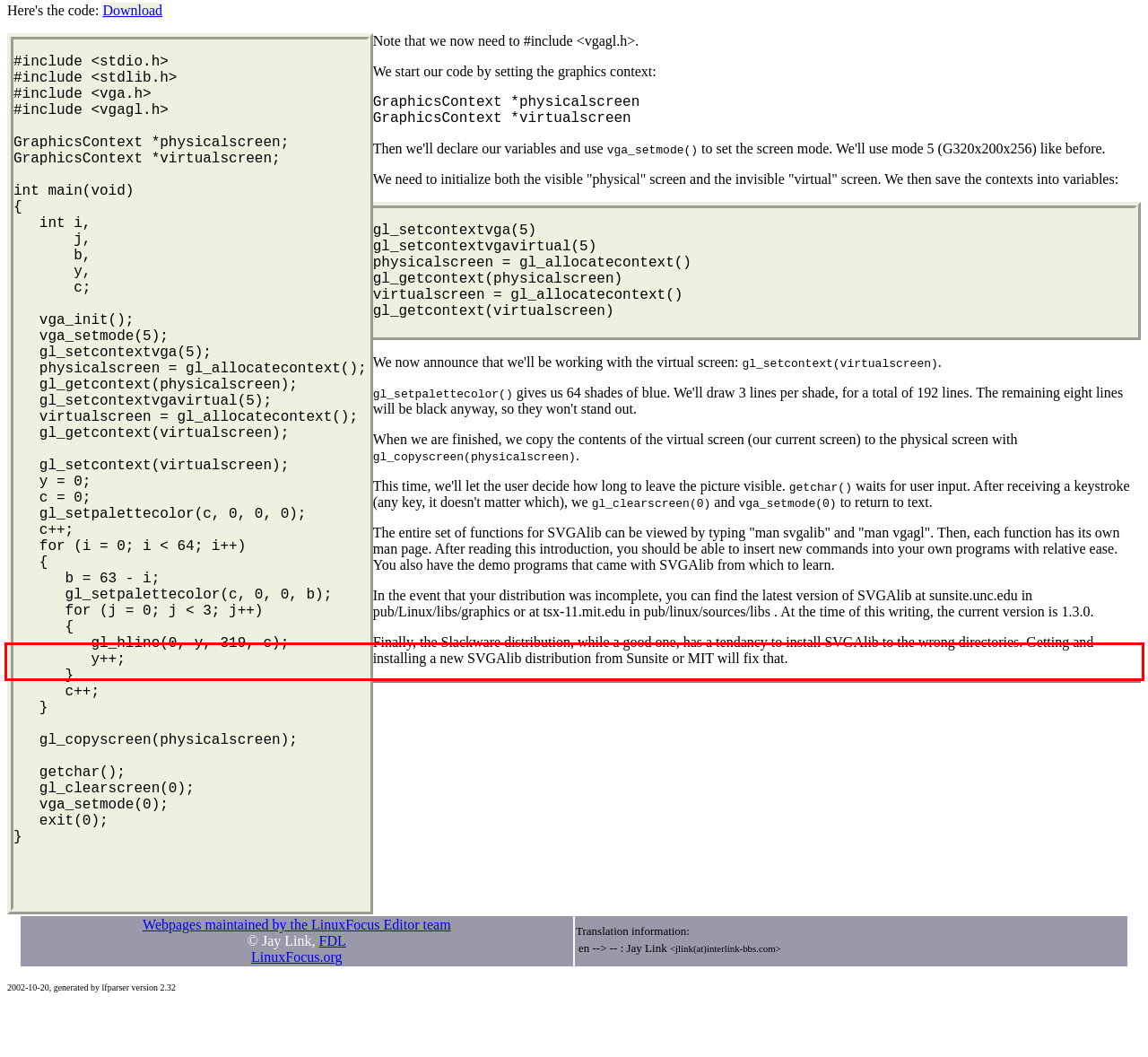The screenshot you have been given contains a UI element surrounded by a red rectangle. Use OCR to read and extract the text inside this red rectangle.

Finally, the Slackware distribution, while a good one, has a tendancy to install SVGAlib to the wrong directories. Getting and installing a new SVGAlib distribution from Sunsite or MIT will fix that.